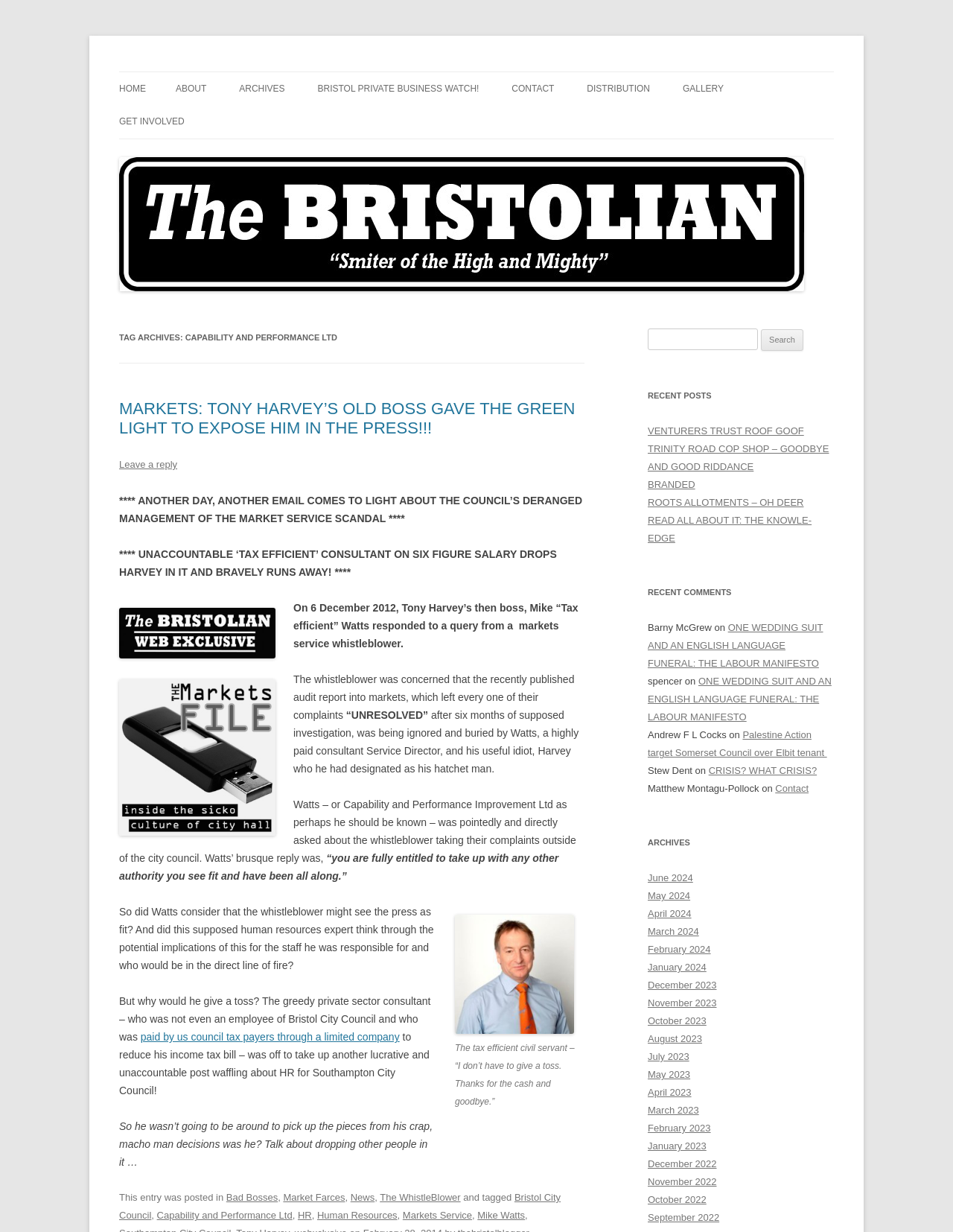Bounding box coordinates are specified in the format (top-left x, top-left y, bottom-right x, bottom-right y). All values are floating point numbers bounded between 0 and 1. Please provide the bounding box coordinate of the region this sentence describes: Grants

None